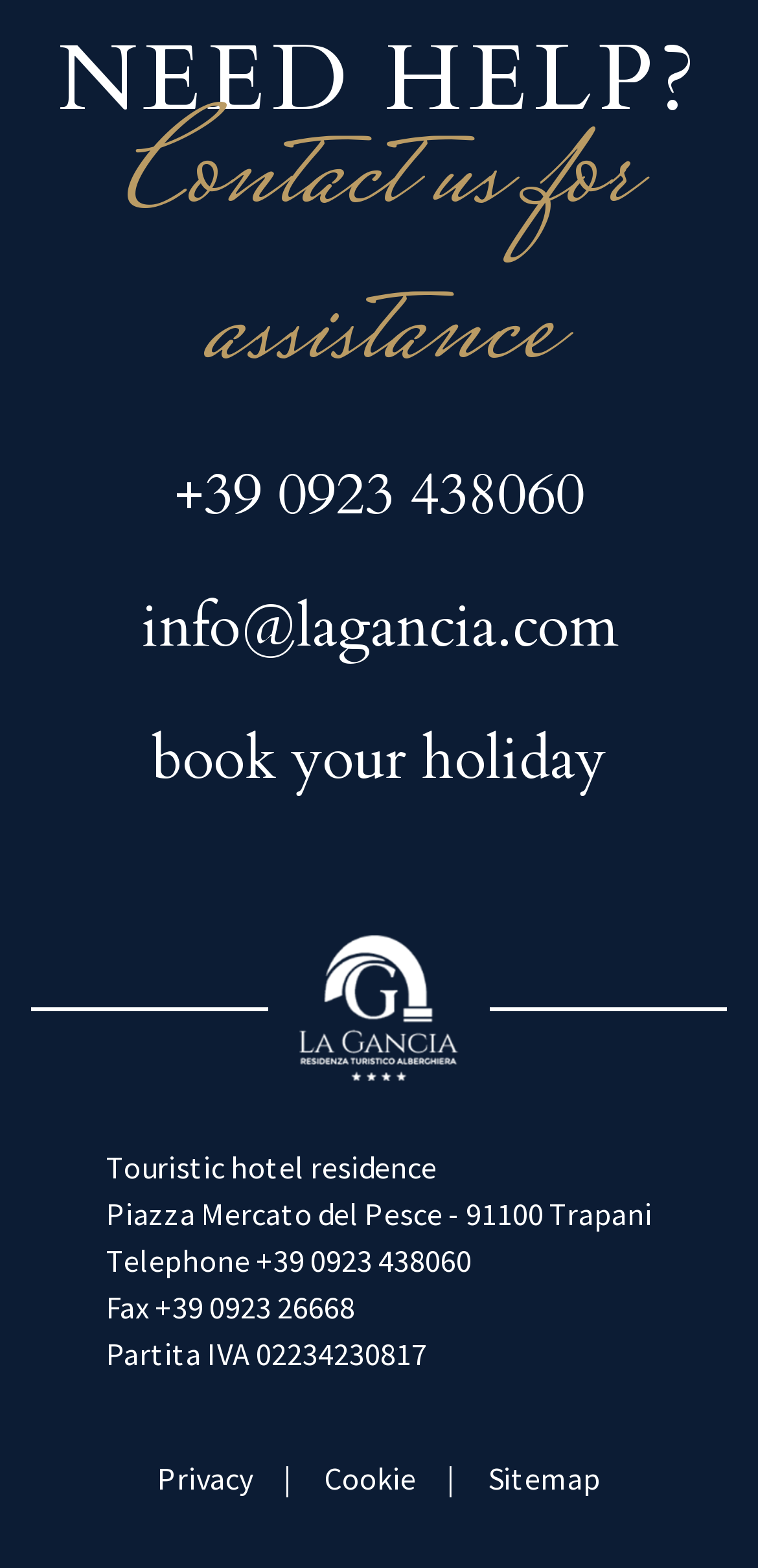Please identify the coordinates of the bounding box that should be clicked to fulfill this instruction: "Call the hotel".

[0.229, 0.294, 0.771, 0.338]